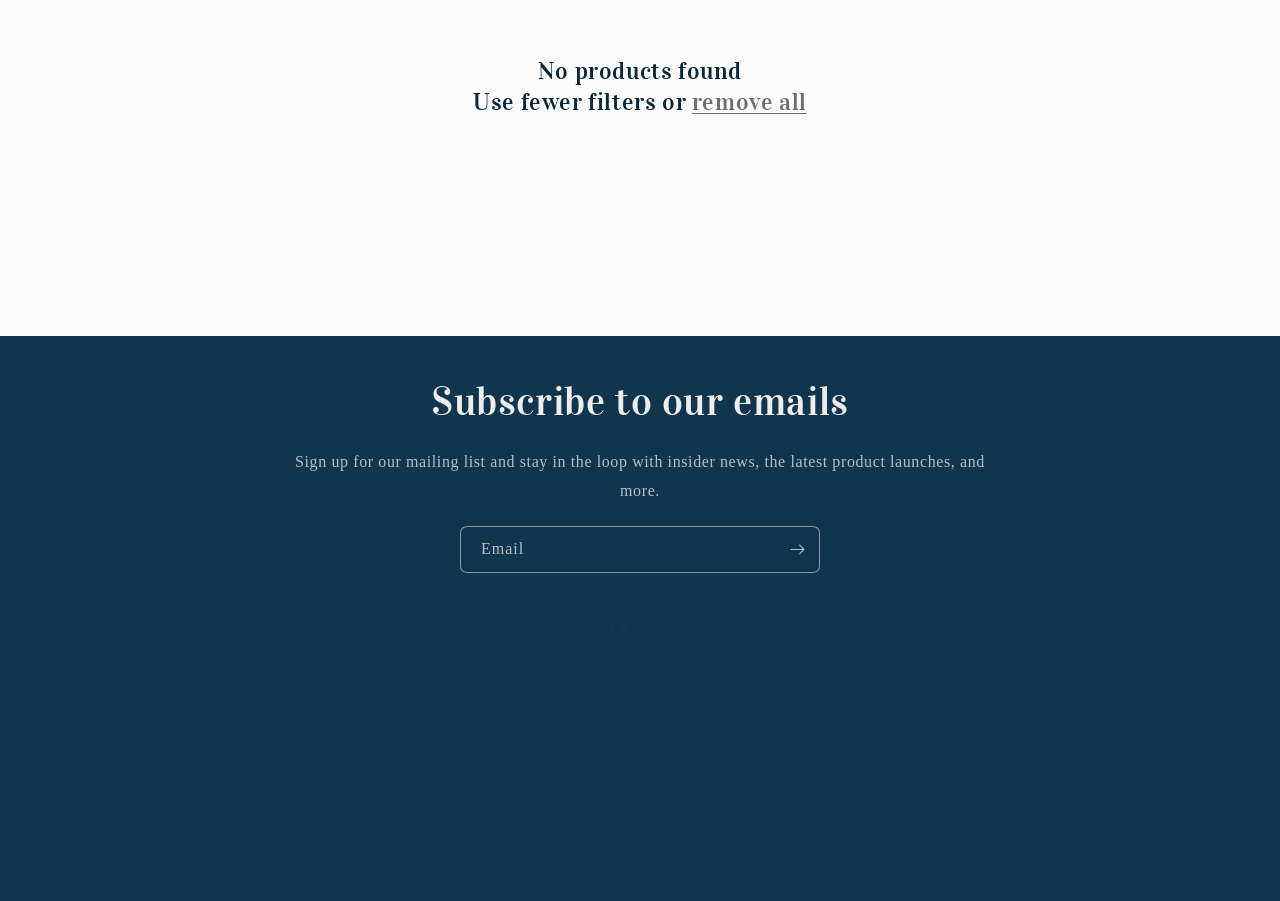Find the bounding box of the UI element described as follows: "Facebook".

[0.466, 0.671, 0.5, 0.72]